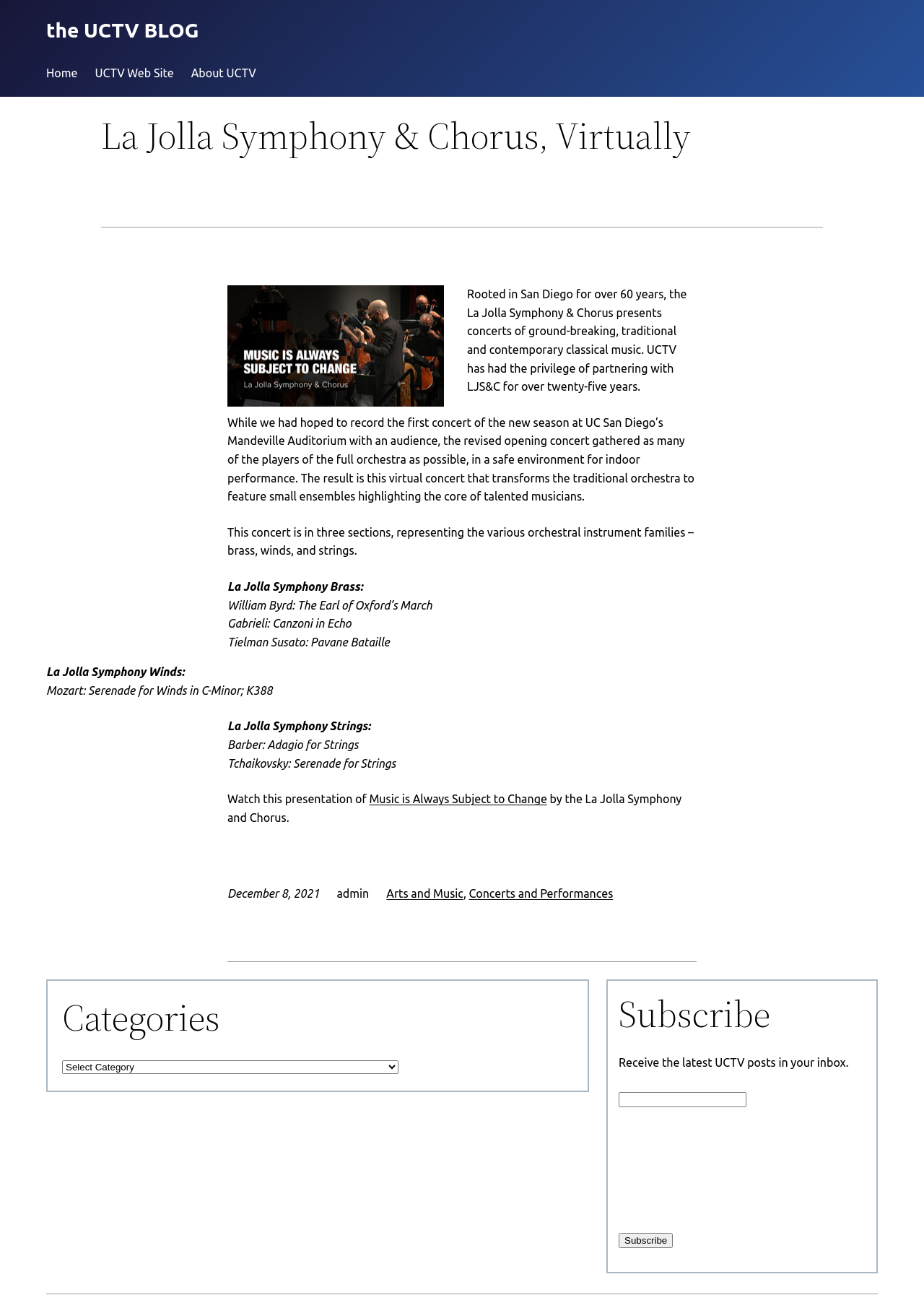Bounding box coordinates are specified in the format (top-left x, top-left y, bottom-right x, bottom-right y). All values are floating point numbers bounded between 0 and 1. Please provide the bounding box coordinate of the region this sentence describes: About UCTV

[0.207, 0.05, 0.277, 0.064]